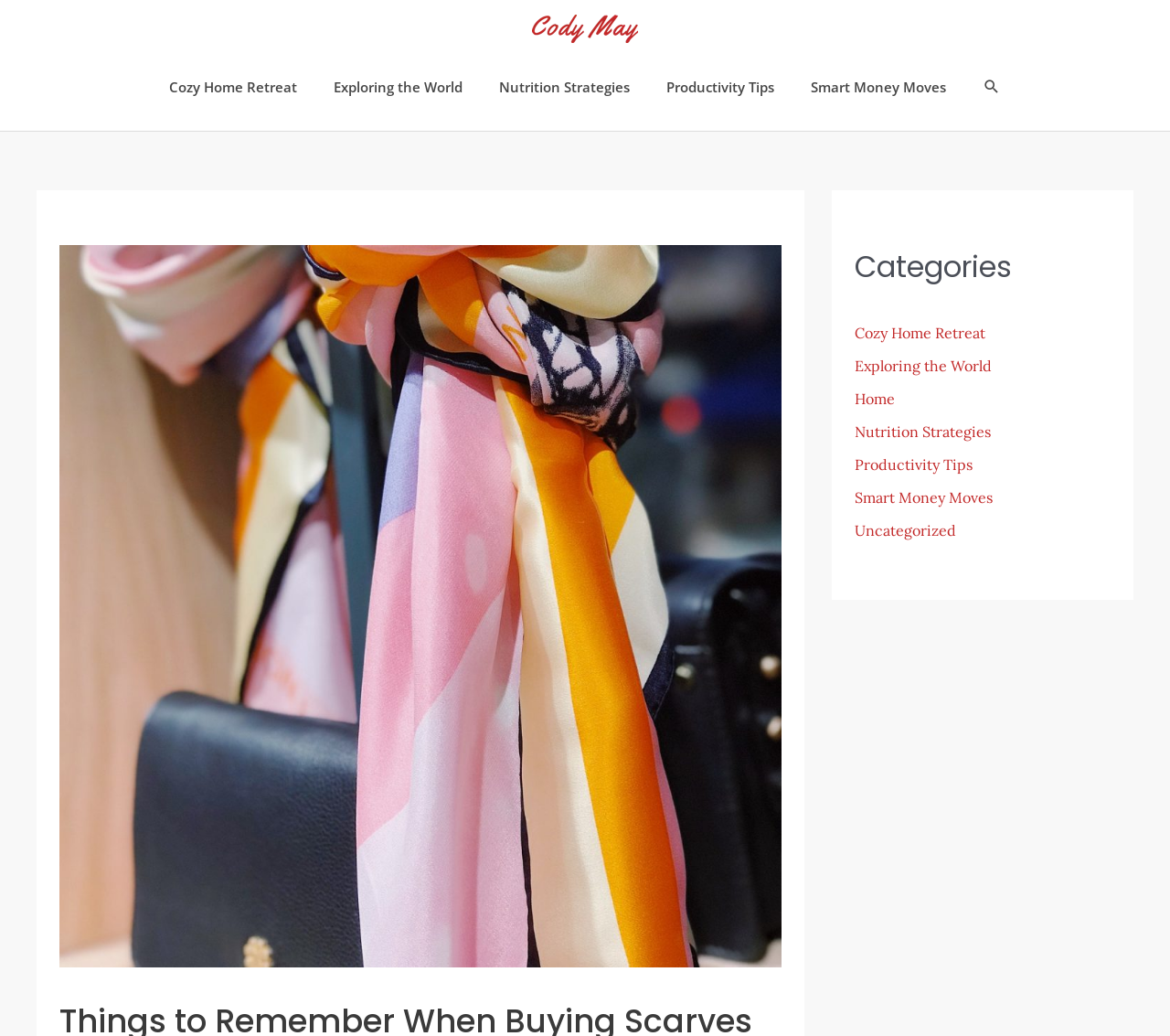Predict the bounding box coordinates of the UI element that matches this description: "Nutrition Strategies". The coordinates should be in the format [left, top, right, bottom] with each value between 0 and 1.

[0.73, 0.408, 0.847, 0.425]